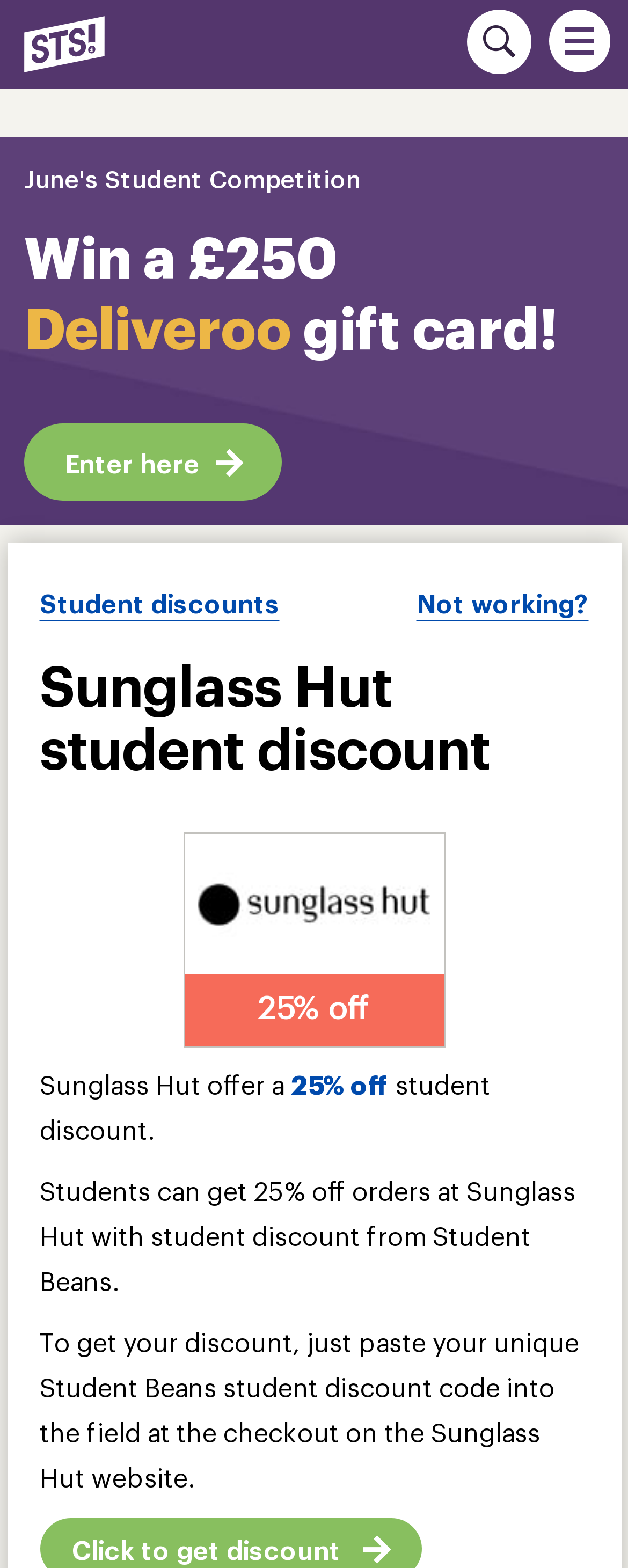Find the bounding box coordinates of the clickable element required to execute the following instruction: "learn about Dr. Neeraj Singh". Provide the coordinates as four float numbers between 0 and 1, i.e., [left, top, right, bottom].

None